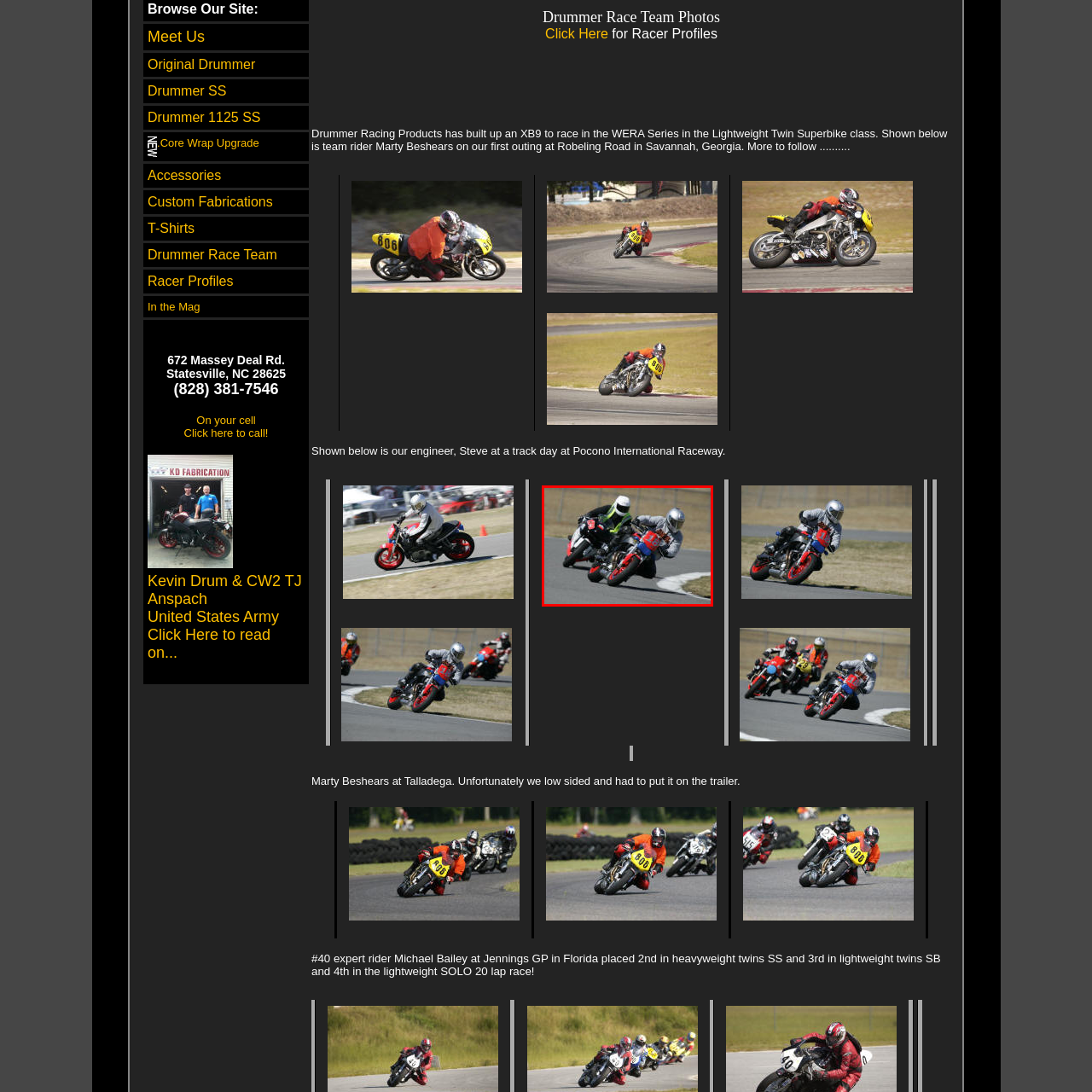Concentrate on the image inside the red frame and provide a detailed response to the subsequent question, utilizing the visual information from the image: 
Where is the racetrack likely located?

The background of the image hints at the expansive racetrack surface, and the caption suggests that the surrounding landscape is likely at Pocono International Raceway, which implies that the racetrack is likely located at this specific location.